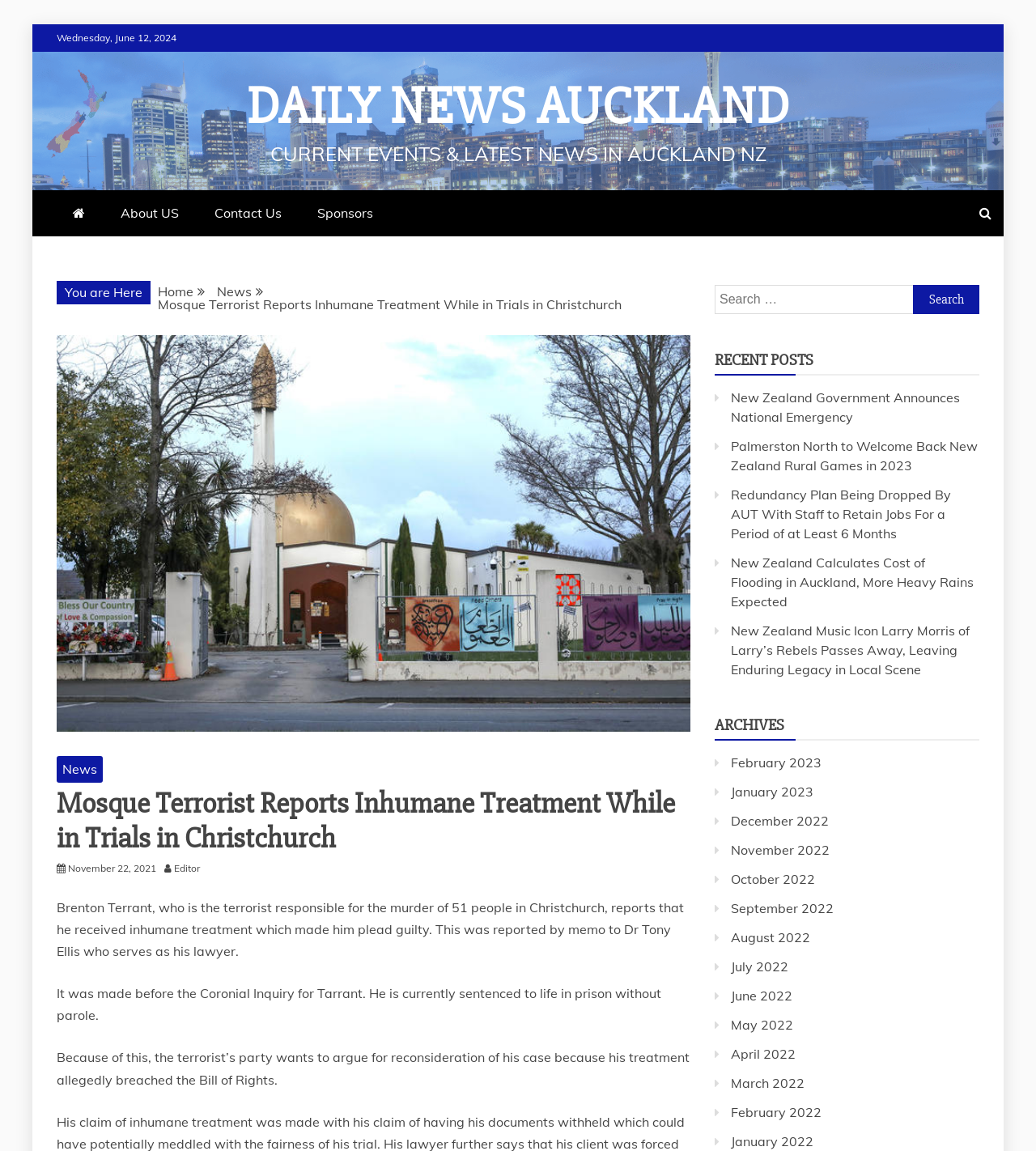Locate the bounding box coordinates for the element described below: "March 2022". The coordinates must be four float values between 0 and 1, formatted as [left, top, right, bottom].

[0.705, 0.934, 0.777, 0.948]